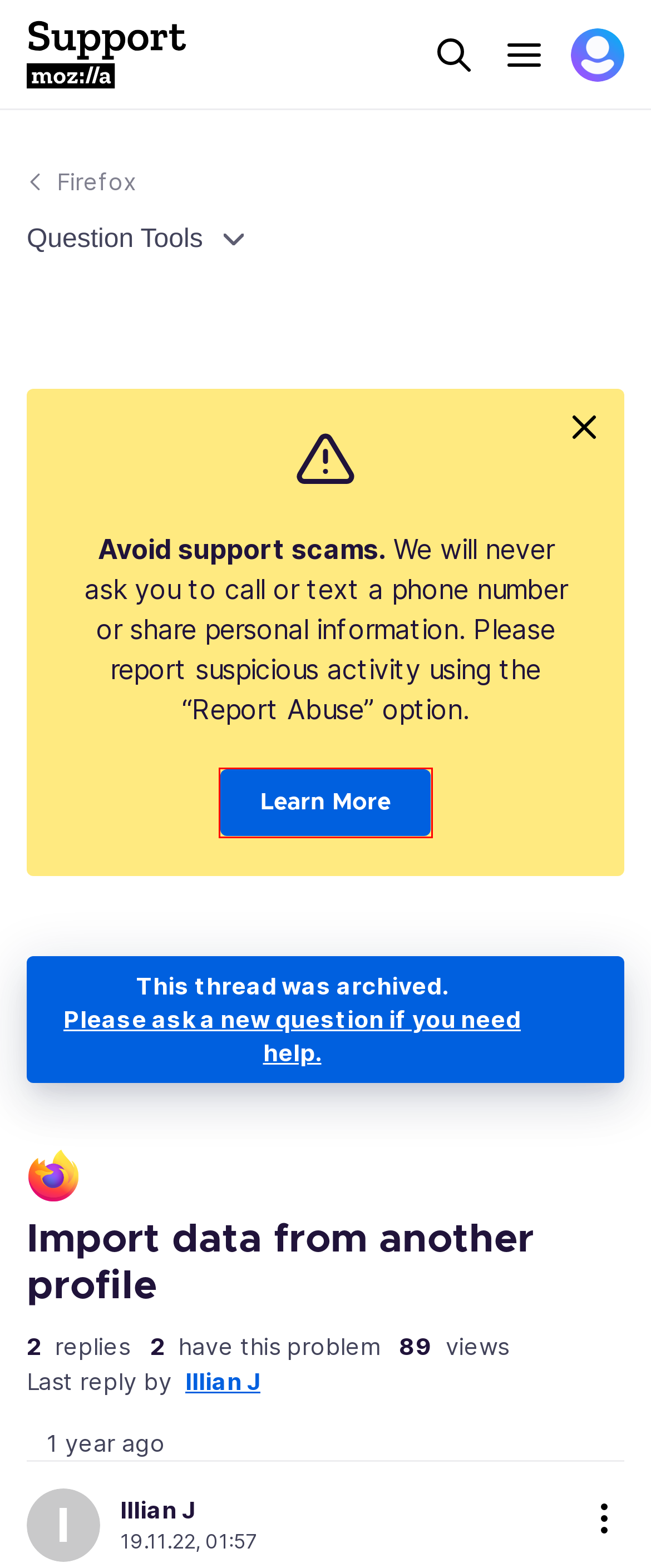Provided is a screenshot of a webpage with a red bounding box around an element. Select the most accurate webpage description for the page that appears after clicking the highlighted element. Here are the candidates:
A. Violating Website Report — Mozilla
B. Avoid and report Mozilla tech support scams | Mozilla Support
C. Get Firefox for desktop — Mozilla (US)
D. Download and test future releases of Firefox for desktop, Android and iOS.
E. Mozilla.org Site Licensing Policies
F. Internet for people, not profit — Mozilla Global
G. Websites, Communications & Cookies Privacy Notice — Mozilla
H. Firefox mobile browsers put your privacy first

B